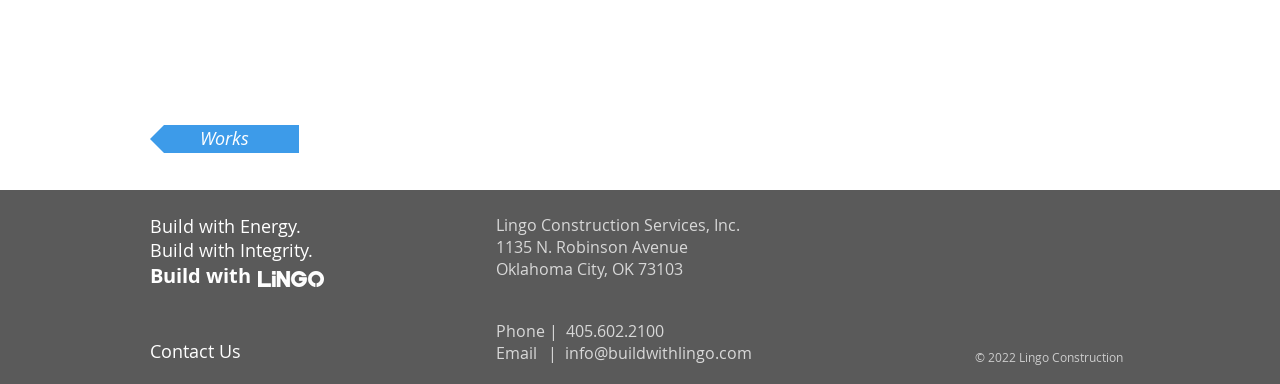Determine the coordinates of the bounding box for the clickable area needed to execute this instruction: "Click on Works".

[0.117, 0.326, 0.234, 0.398]